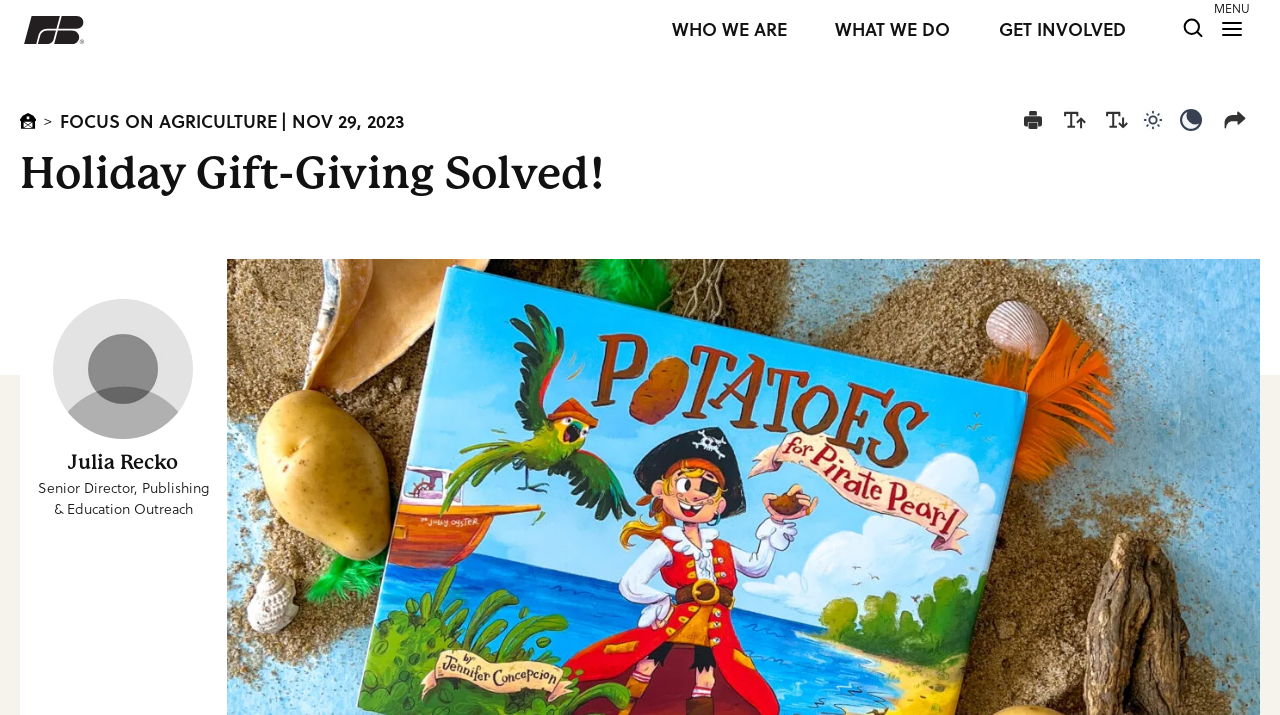What is the theme of the webpage?
Deliver a detailed and extensive answer to the question.

I found the link 'FOCUS ON AGRICULTURE' on the webpage, which suggests that the theme of the webpage is related to agriculture. Additionally, the title 'Holiday Gift-Giving Solved!' and the mention of the American Farm Bureau Federation in the meta description also support this theme.